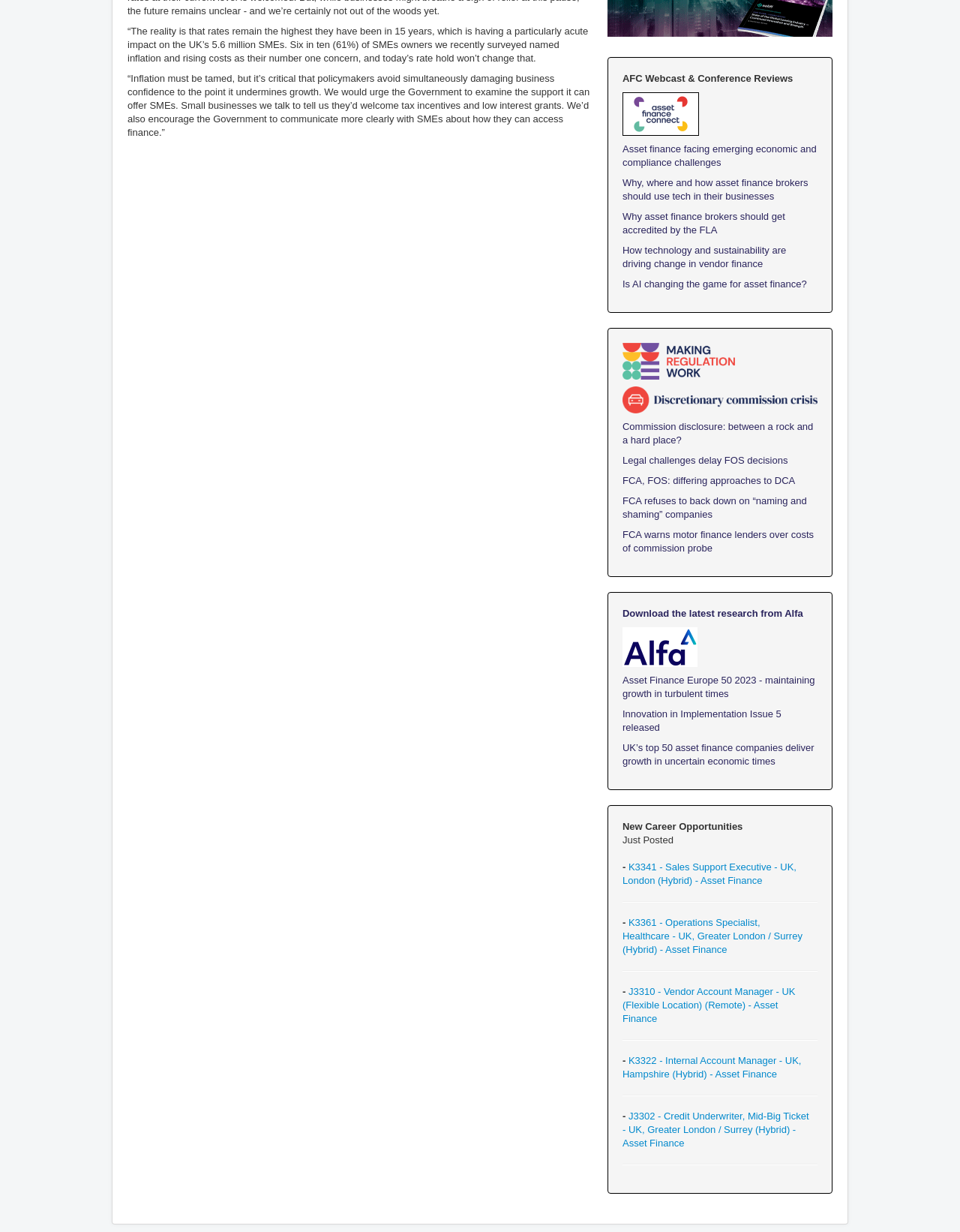Identify the bounding box for the described UI element: "alt="alfa200"".

[0.648, 0.52, 0.727, 0.529]